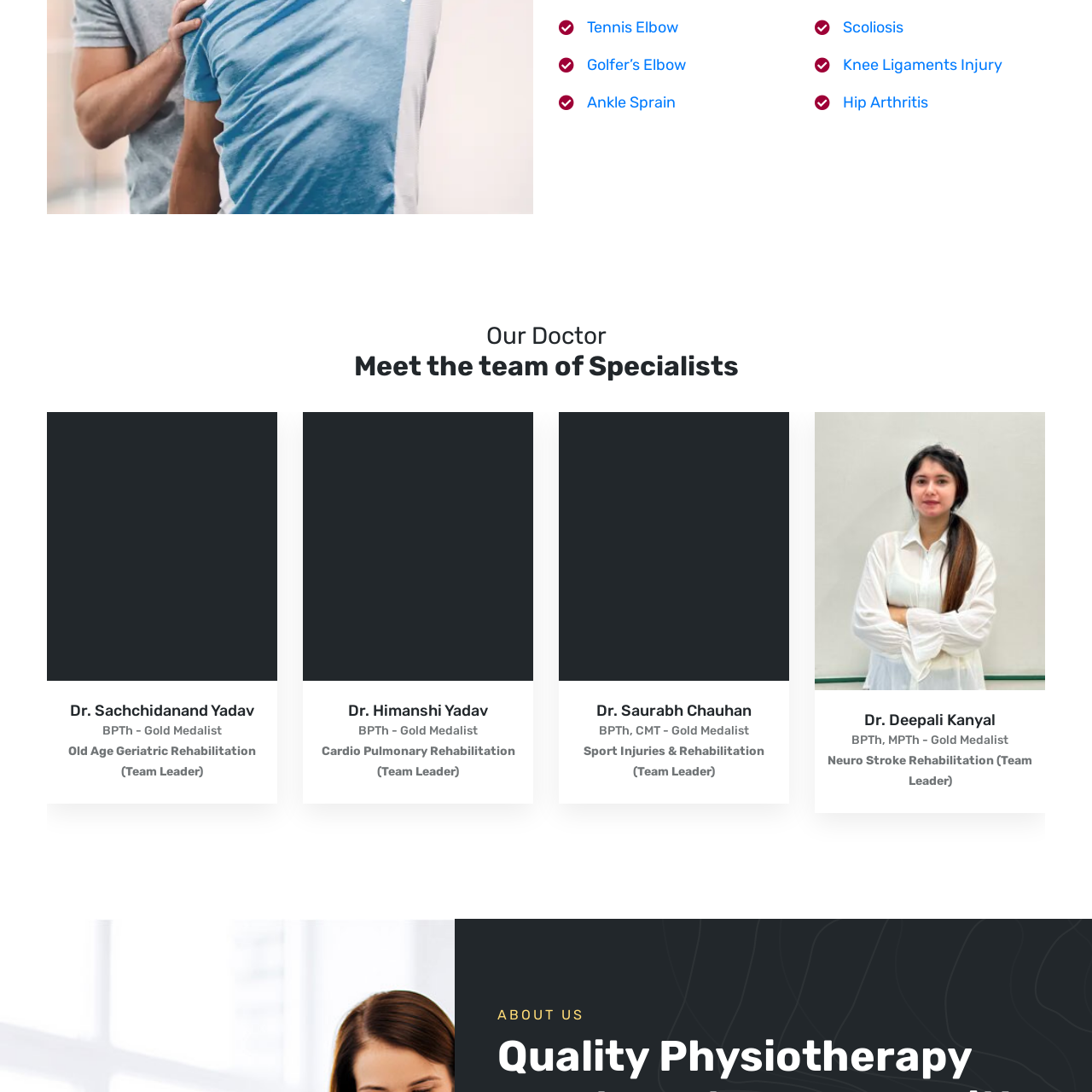Please review the image enclosed by the red bounding box and give a detailed answer to the following question, utilizing the information from the visual: What is Dr. Himanshi Yadav's achievement in BPTh?

According to the image, Dr. Himanshi Yadav is a Gold Medalist in BPTh, which is a notable achievement in her field of expertise.